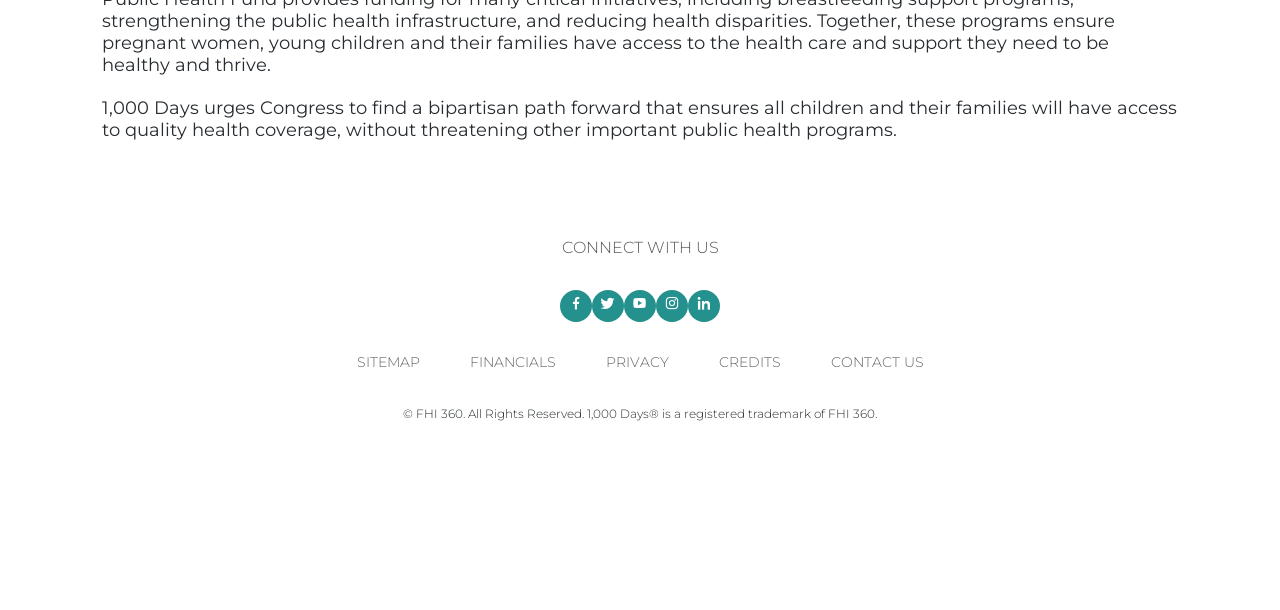Bounding box coordinates are specified in the format (top-left x, top-left y, bottom-right x, bottom-right y). All values are floating point numbers bounded between 0 and 1. Please provide the bounding box coordinate of the region this sentence describes: Contact Us

[0.629, 0.552, 0.741, 0.636]